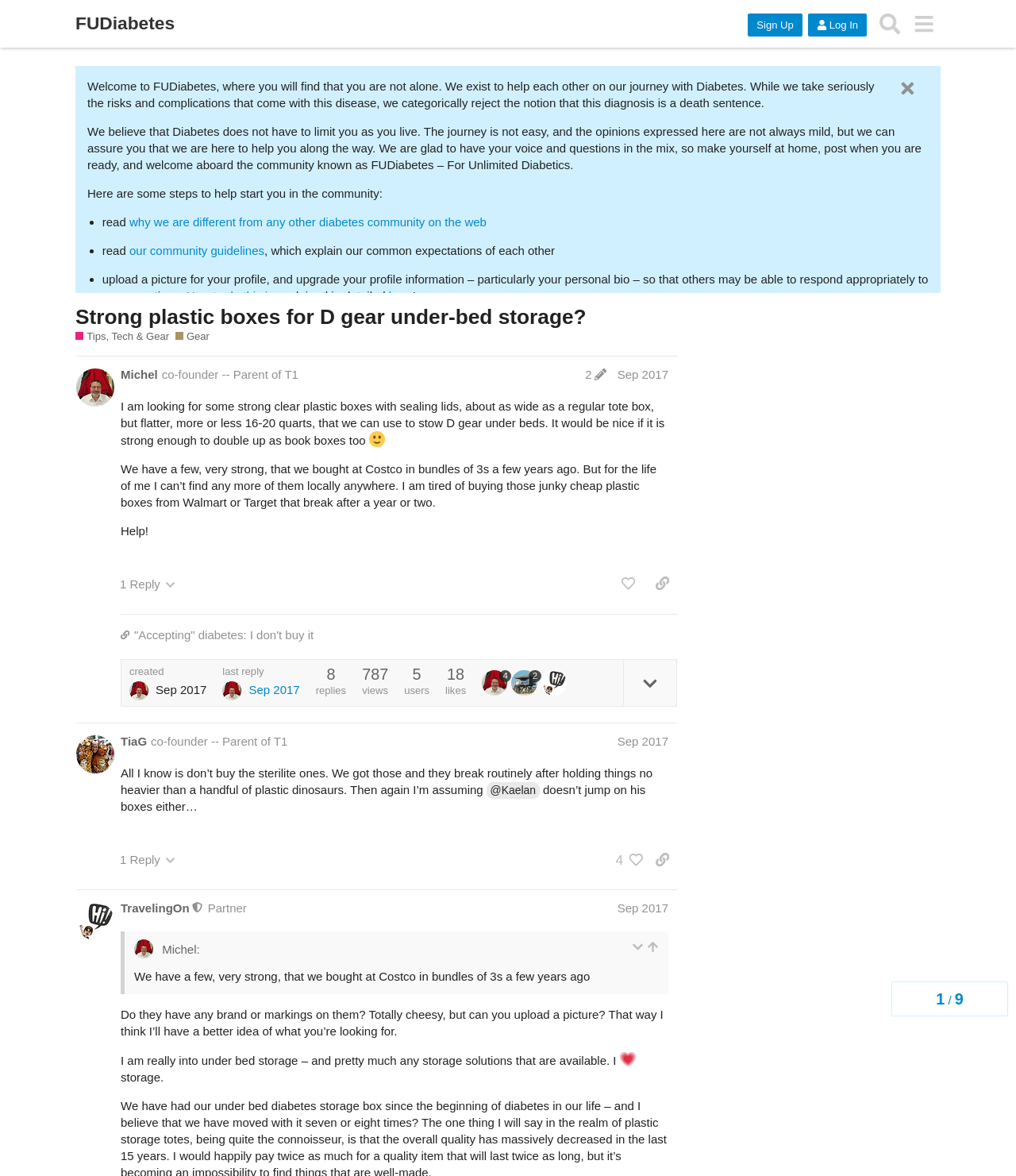What is the topic of the current discussion?
From the image, respond using a single word or phrase.

Strong plastic boxes